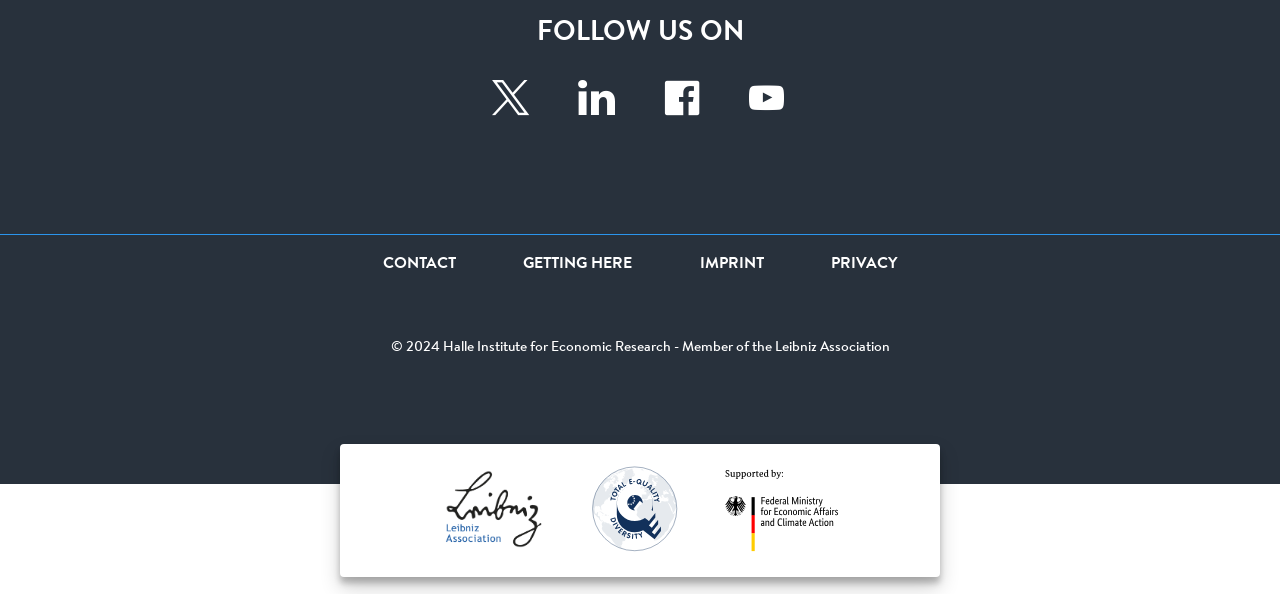Review the image closely and give a comprehensive answer to the question: How many logos are there at the bottom?

There are three logos at the bottom of the page, namely 'Mitglied der Leibniz-Gemeinschaft Logo', 'Total-Equality-Logo', and 'Supported by the BMWK'.